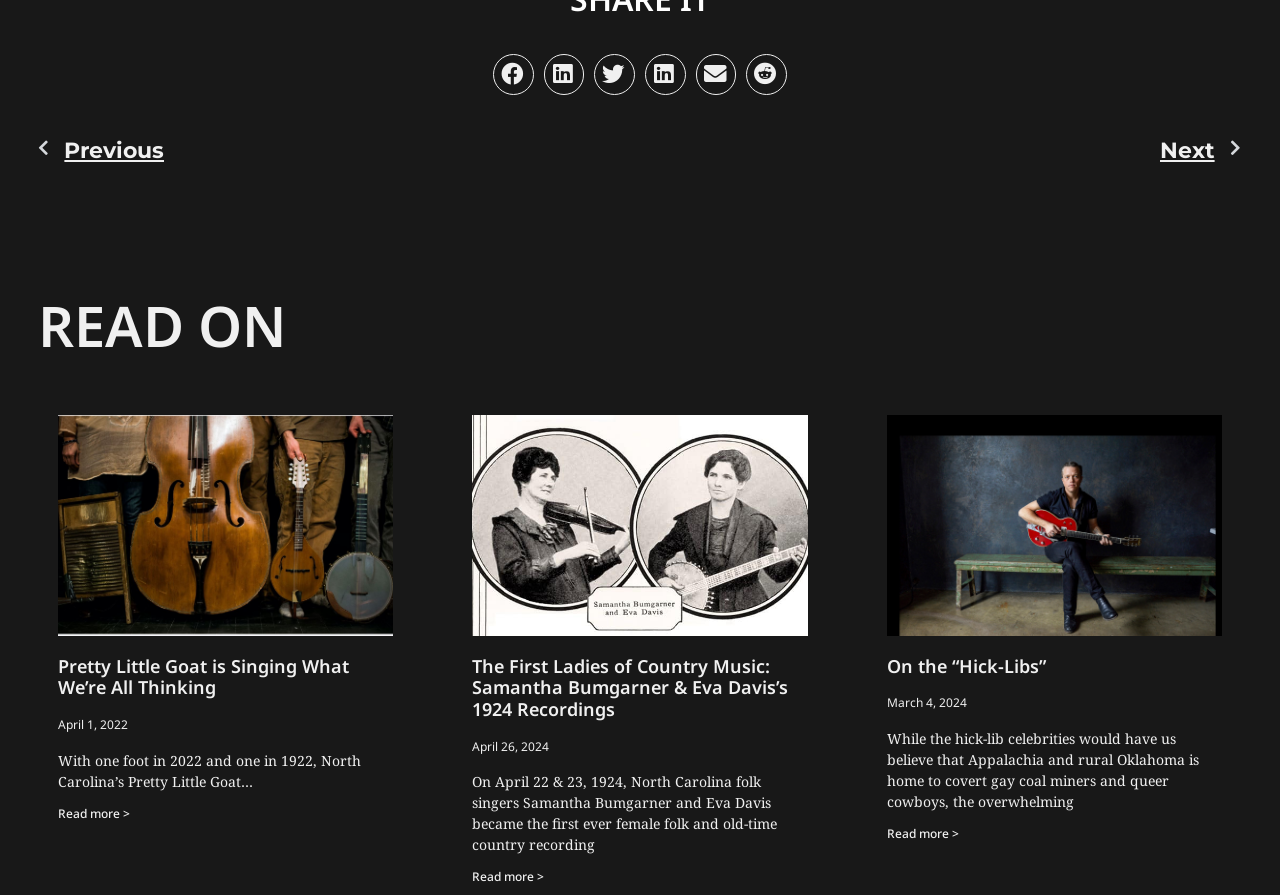Given the element description: "PrevPrevious", predict the bounding box coordinates of the UI element it refers to, using four float numbers between 0 and 1, i.e., [left, top, right, bottom].

[0.03, 0.149, 0.5, 0.186]